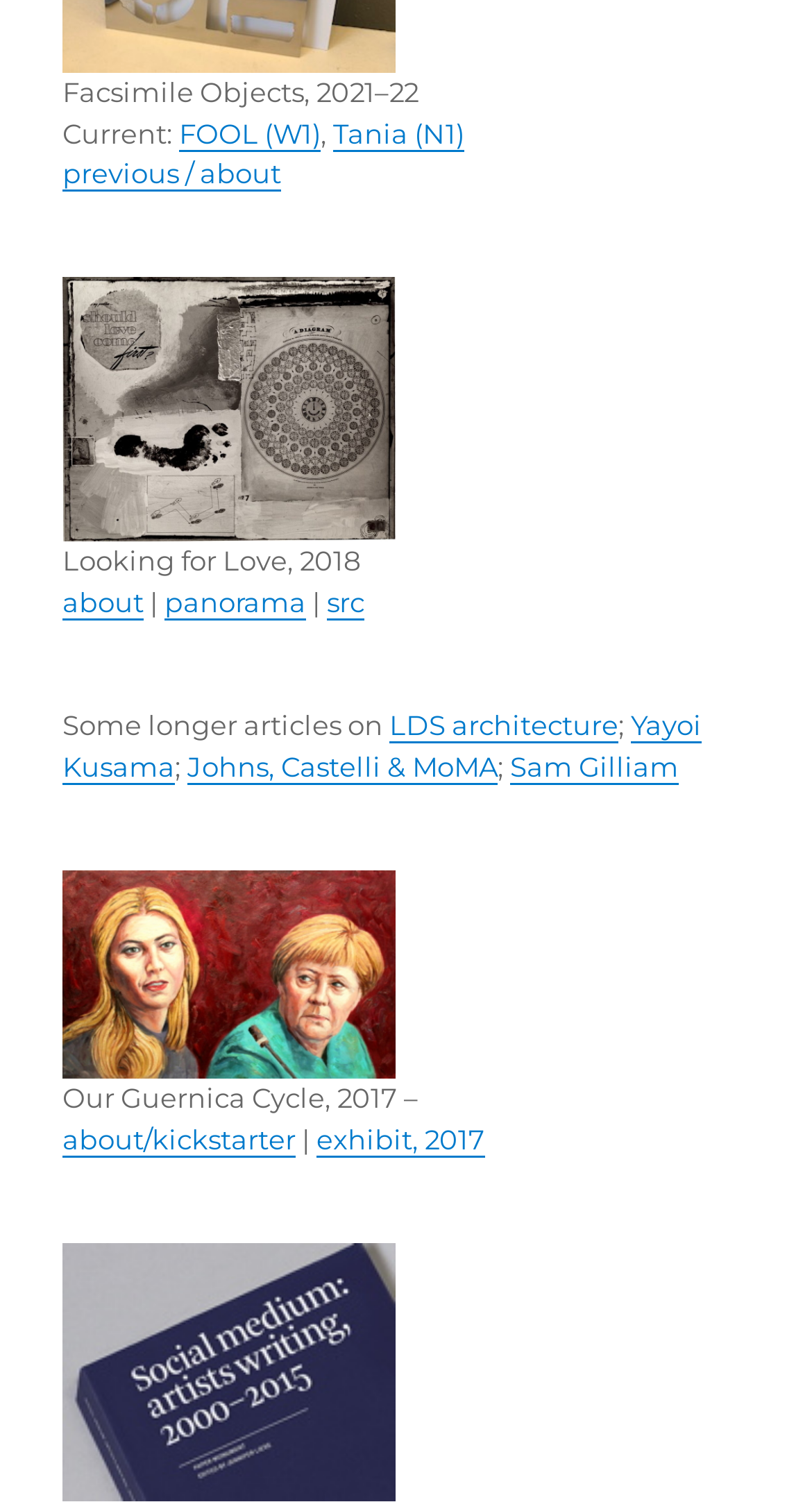Determine the bounding box coordinates of the area to click in order to meet this instruction: "View Our Guernica Cycle, 2017".

[0.077, 0.719, 0.515, 0.741]